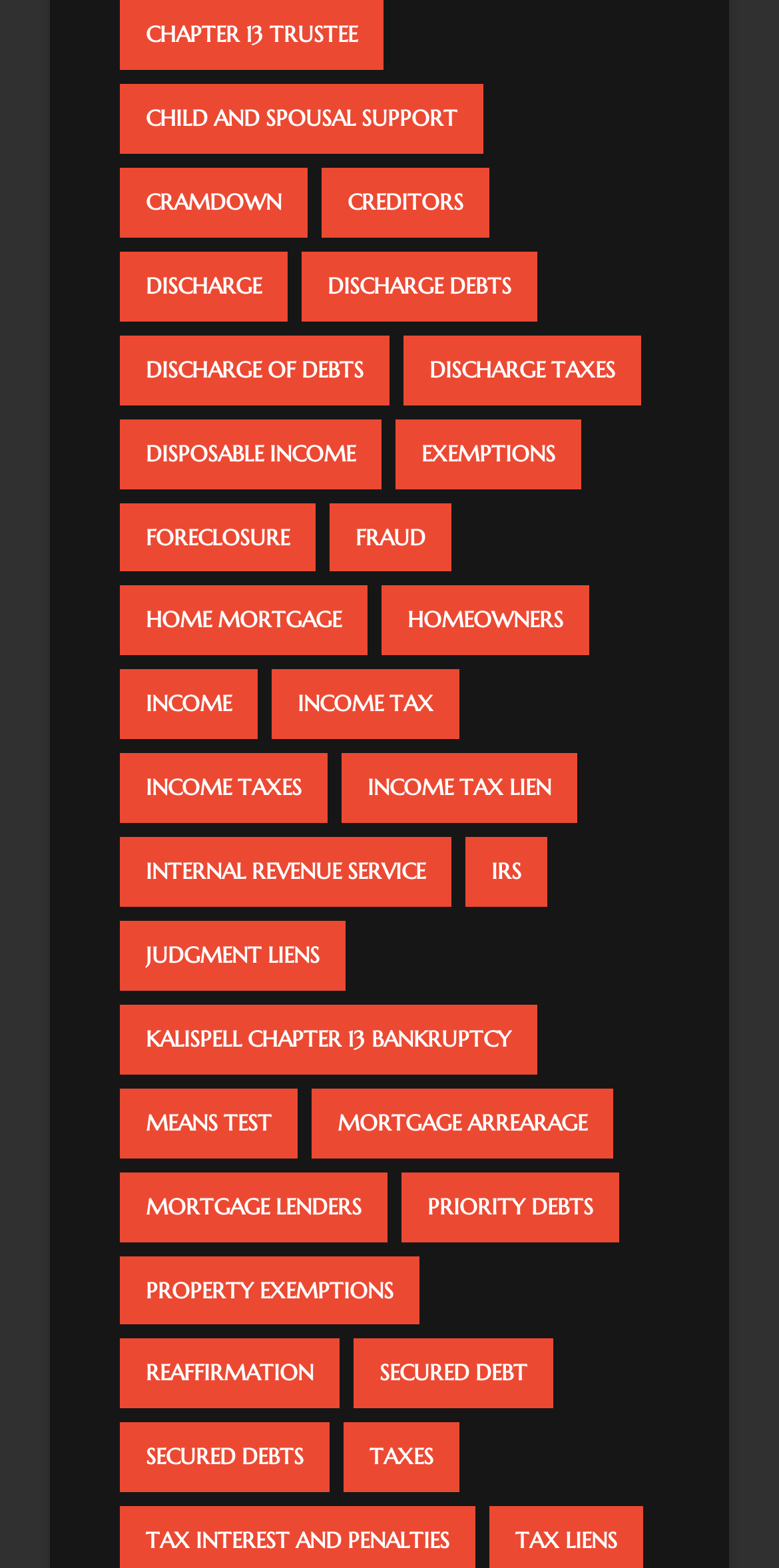Please determine the bounding box coordinates of the element's region to click for the following instruction: "Check property exemptions".

[0.154, 0.801, 0.538, 0.845]